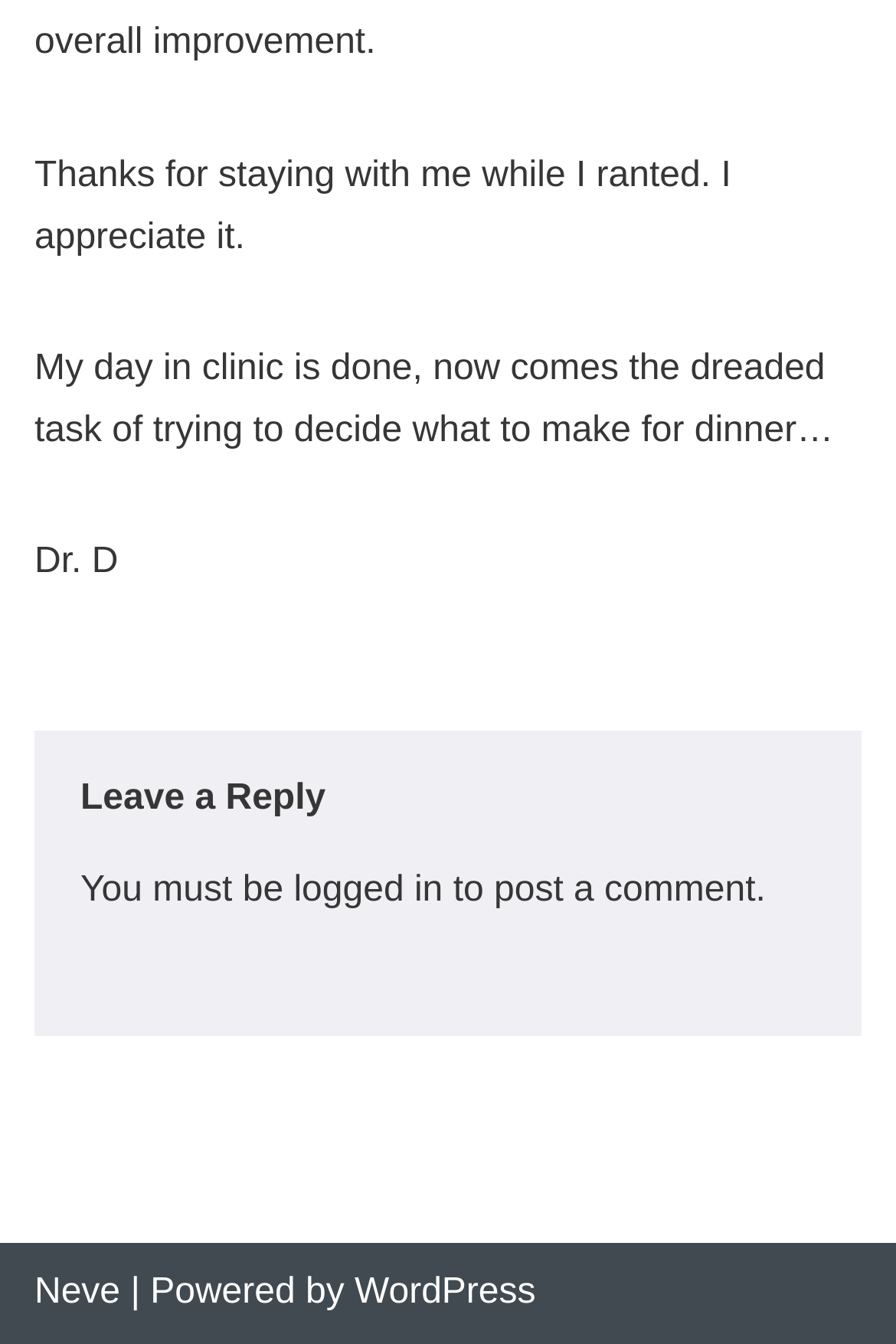What platform is this blog powered by?
Refer to the image and offer an in-depth and detailed answer to the question.

This blog is powered by WordPress, as indicated by the link element with the text 'WordPress' at coordinates [0.396, 0.948, 0.598, 0.977].